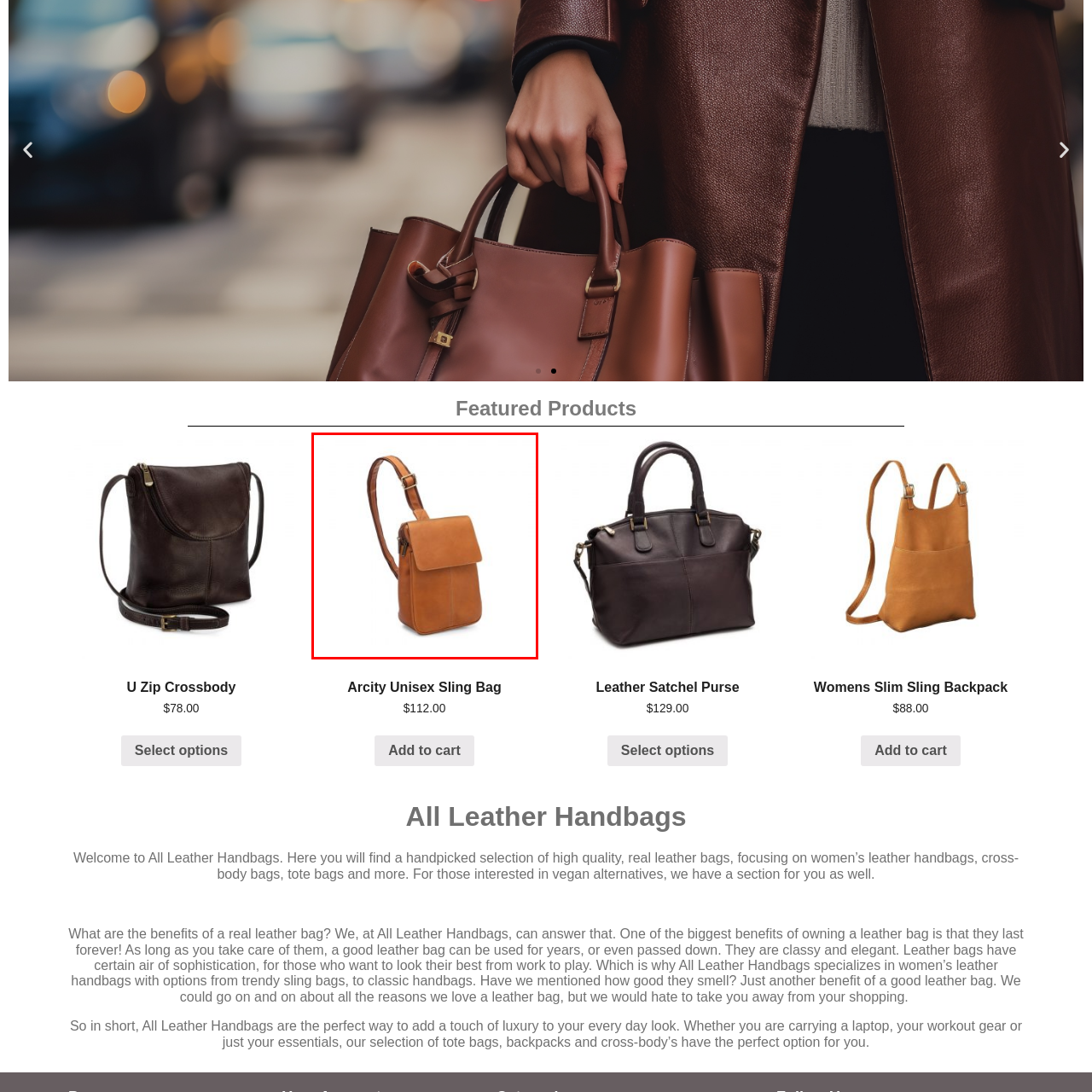What is the price of the Arcity Unisex Sling Bag?
Inspect the part of the image highlighted by the red bounding box and give a detailed answer to the question.

The caption explicitly states that the bag is 'priced at $112.00', providing the exact price of the product.